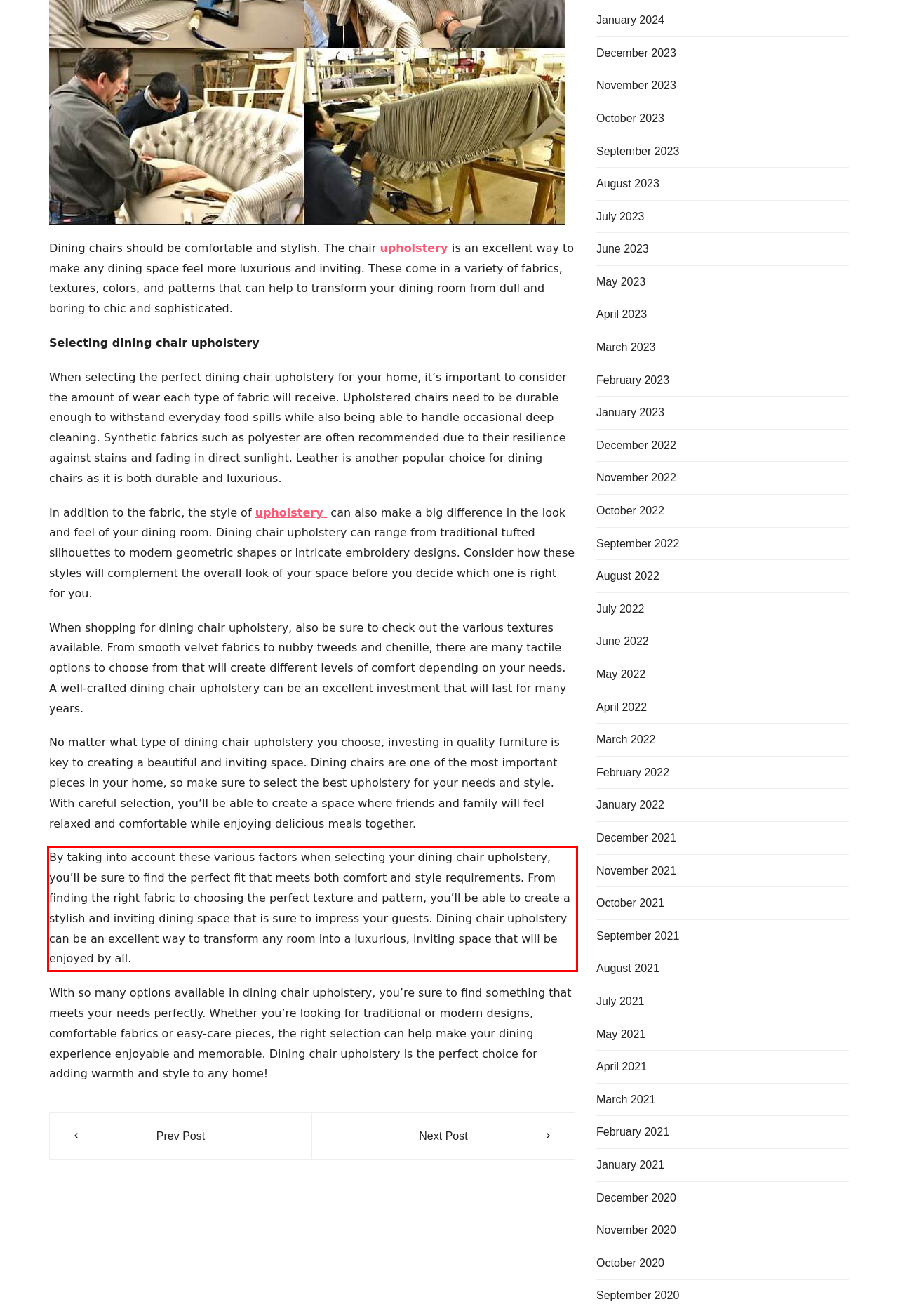Please analyze the screenshot of a webpage and extract the text content within the red bounding box using OCR.

By taking into account these various factors when selecting your dining chair upholstery, you’ll be sure to find the perfect fit that meets both comfort and style requirements. From finding the right fabric to choosing the perfect texture and pattern, you’ll be able to create a stylish and inviting dining space that is sure to impress your guests. Dining chair upholstery can be an excellent way to transform any room into a luxurious, inviting space that will be enjoyed by all.